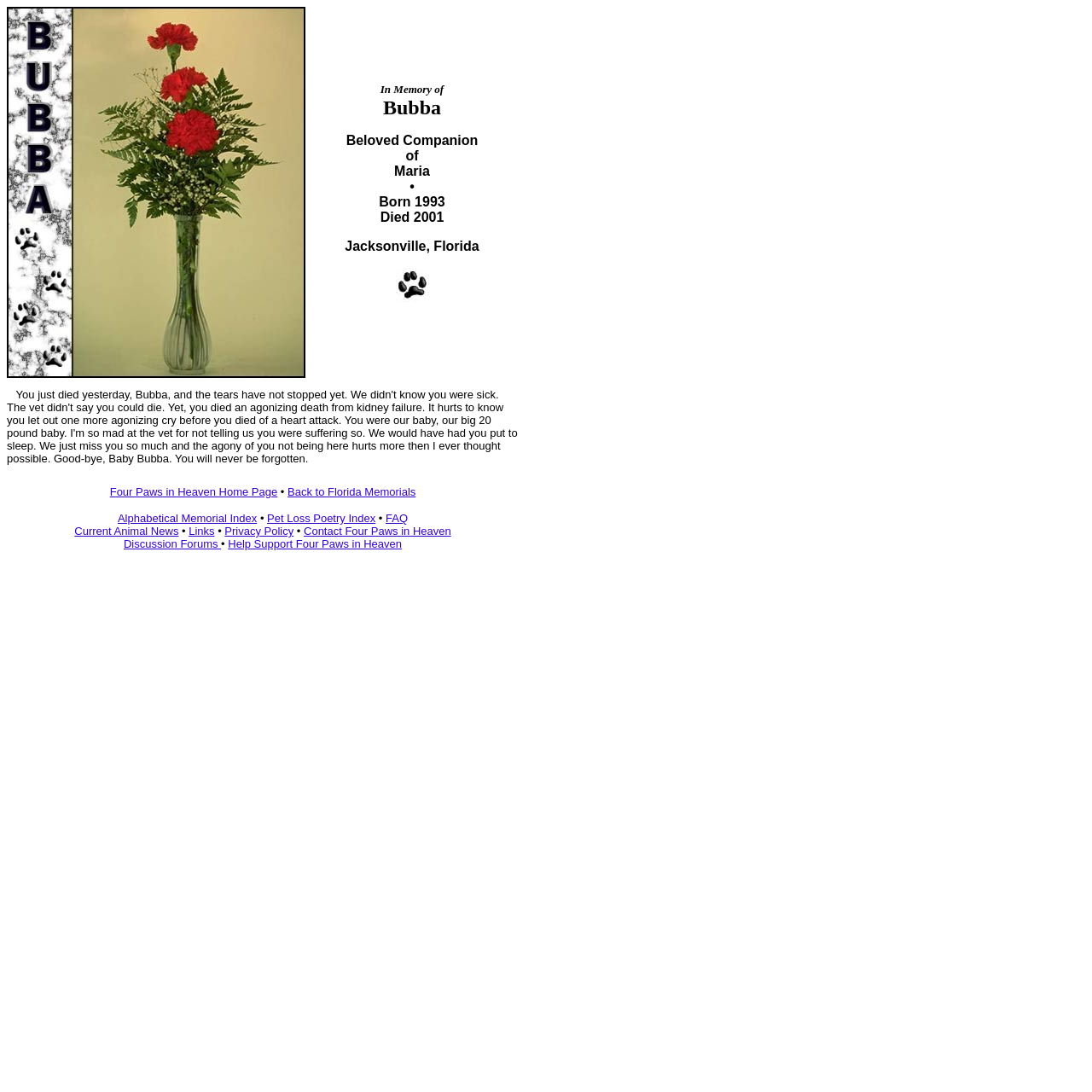Provide a brief response to the question below using a single word or phrase: 
What is the name of the cat?

Bubba